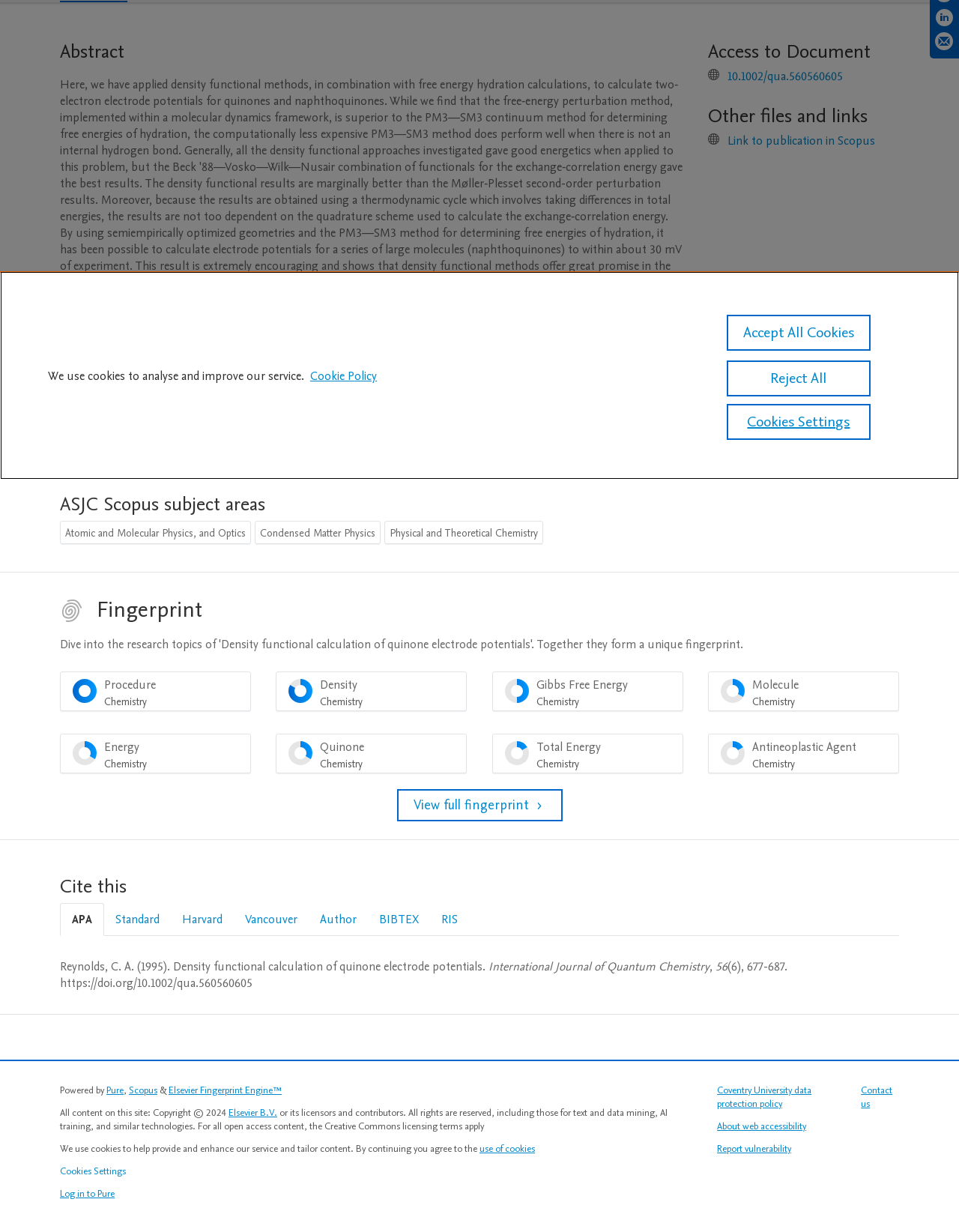Identify the bounding box of the UI element described as follows: "Link to publication in Scopus". Provide the coordinates as four float numbers in the range of 0 to 1 [left, top, right, bottom].

[0.759, 0.108, 0.913, 0.121]